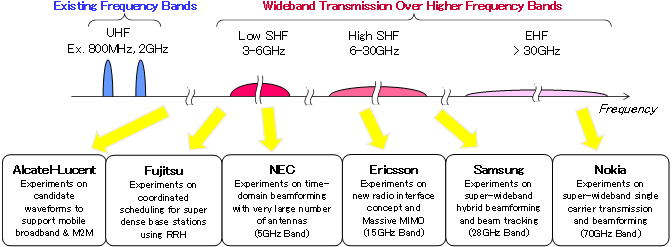Provide a one-word or short-phrase response to the question:
What is the goal of the collaborative efforts of the technology vendors?

Ultra-high-speed data transmission